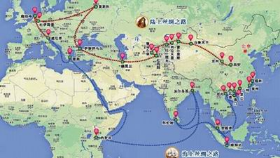Carefully examine the image and provide an in-depth answer to the question: What region is linked to the corridor beyond West Asia?

According to the caption, the corridor not only connects China with Central and West Asian countries but also has links to the South Caucasus and beyond. This implies that the corridor extends its connections to the South Caucasus region beyond West Asia.